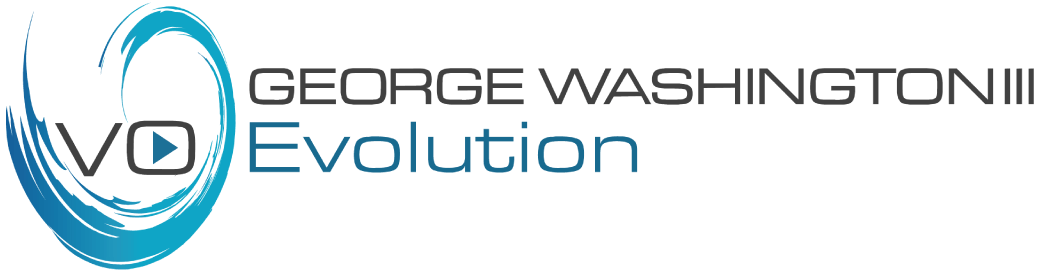What is the color palette of the logo?
Examine the screenshot and reply with a single word or phrase.

Blue hues